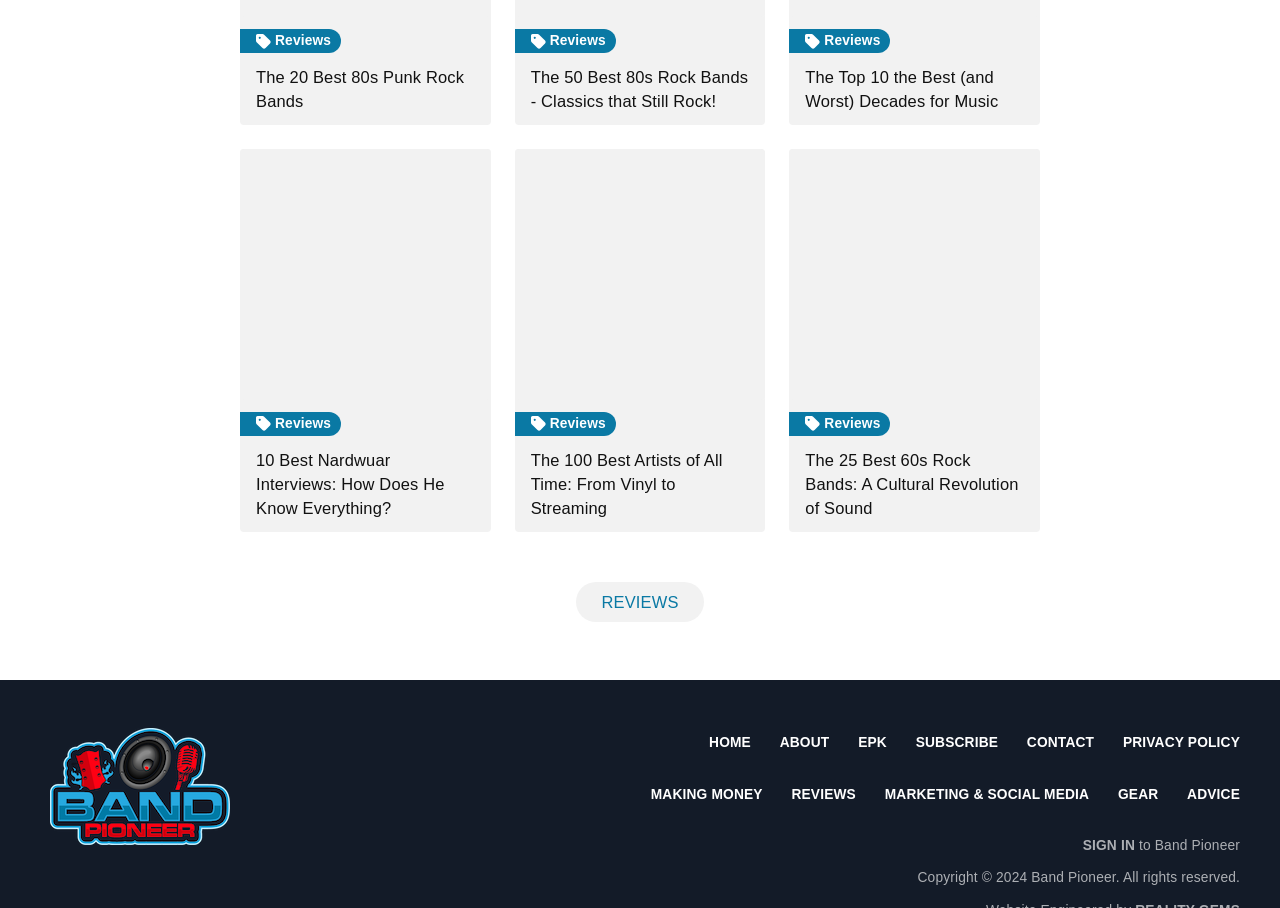Identify the bounding box coordinates of the part that should be clicked to carry out this instruction: "Click on the 'HOME' link".

[0.554, 0.809, 0.587, 0.826]